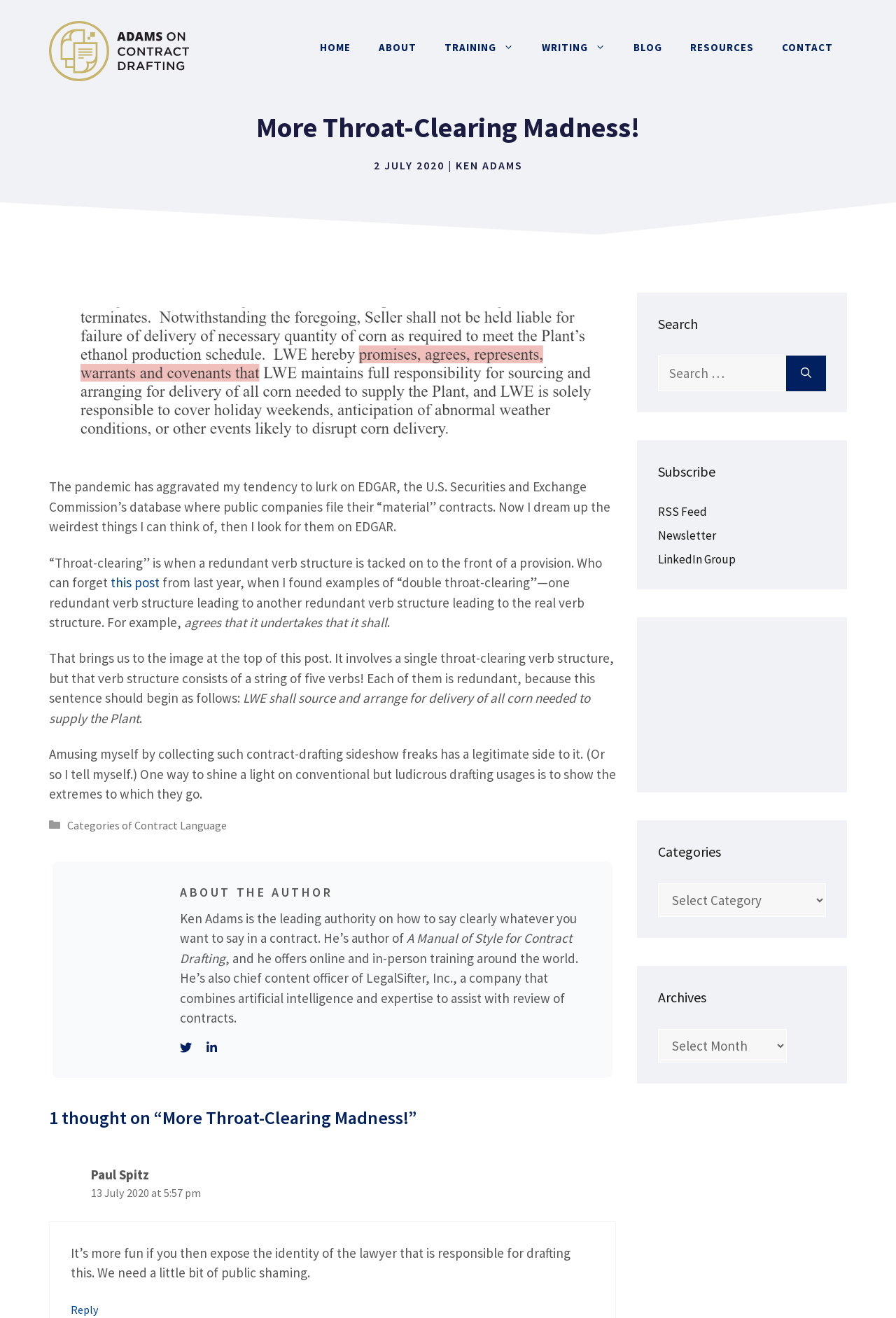Please specify the bounding box coordinates for the clickable region that will help you carry out the instruction: "Click on the 'HOME' link".

[0.341, 0.02, 0.407, 0.052]